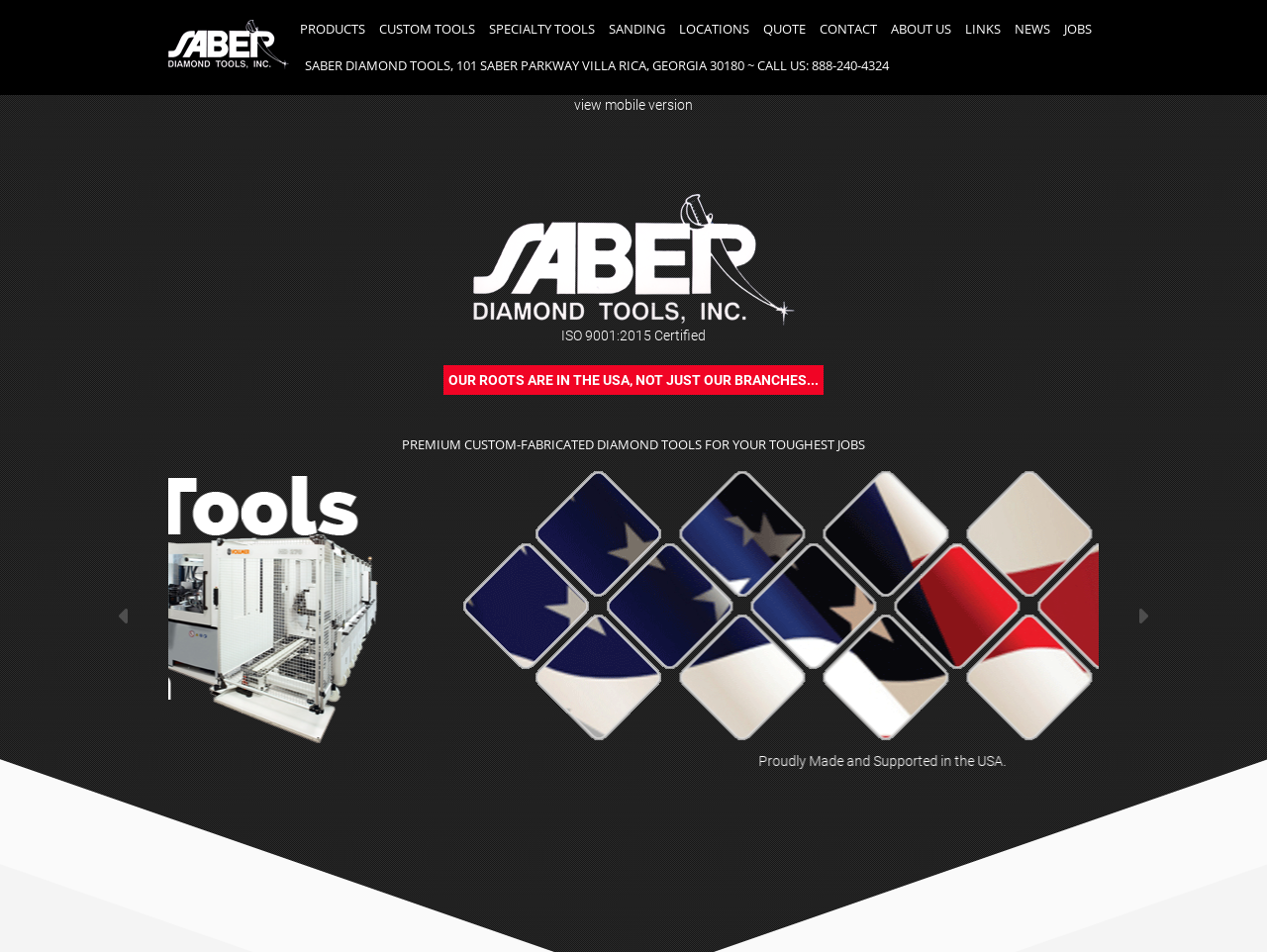Identify the bounding box for the UI element specified in this description: "Read More About The Expansion". The coordinates must be four float numbers between 0 and 1, formatted as [left, top, right, bottom].

[0.421, 0.791, 0.579, 0.808]